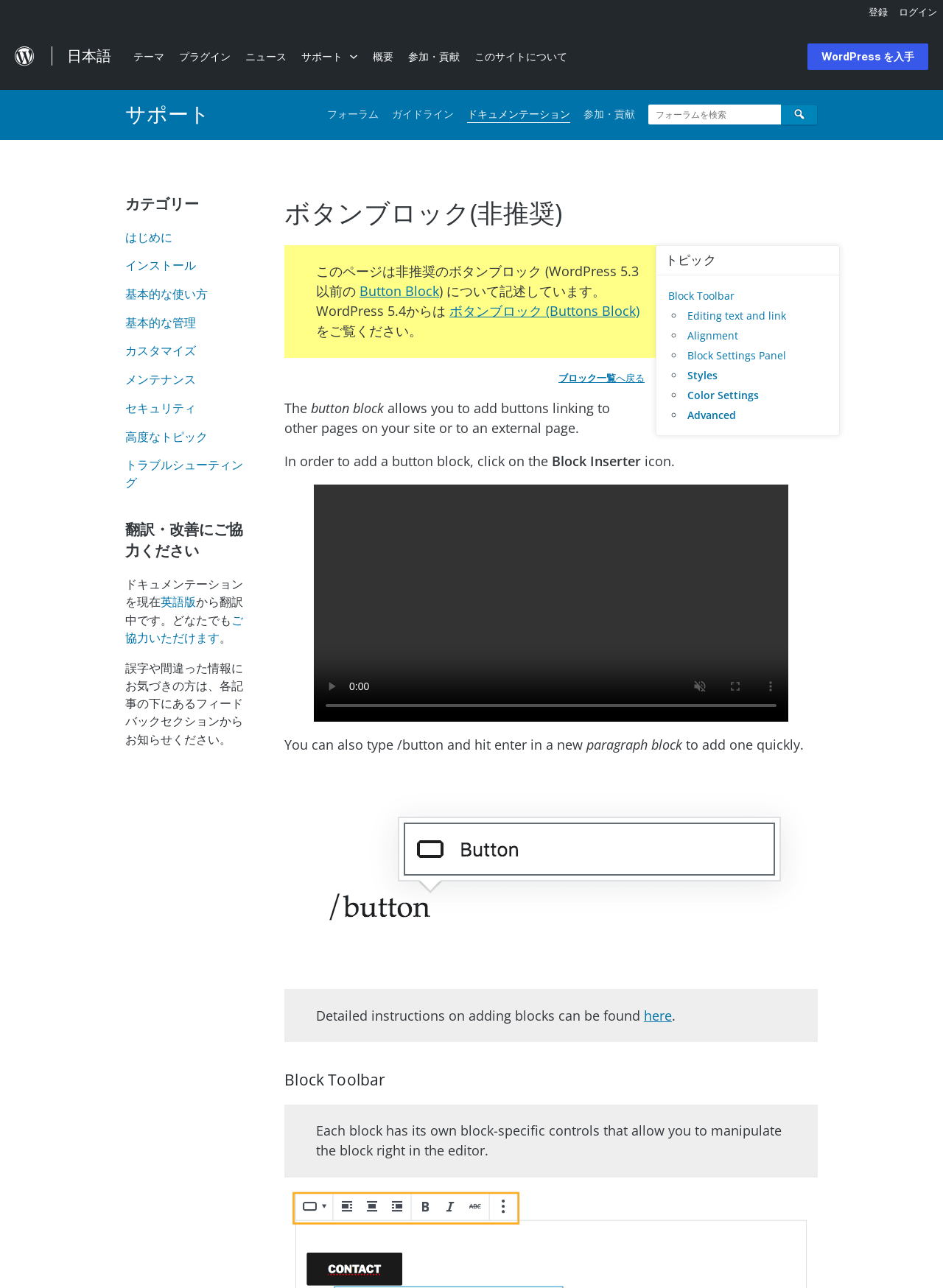Using the provided description: "参加・貢献", find the bounding box coordinates of the corresponding UI element. The output should be four float numbers between 0 and 1, in the format [left, top, right, bottom].

[0.425, 0.018, 0.495, 0.067]